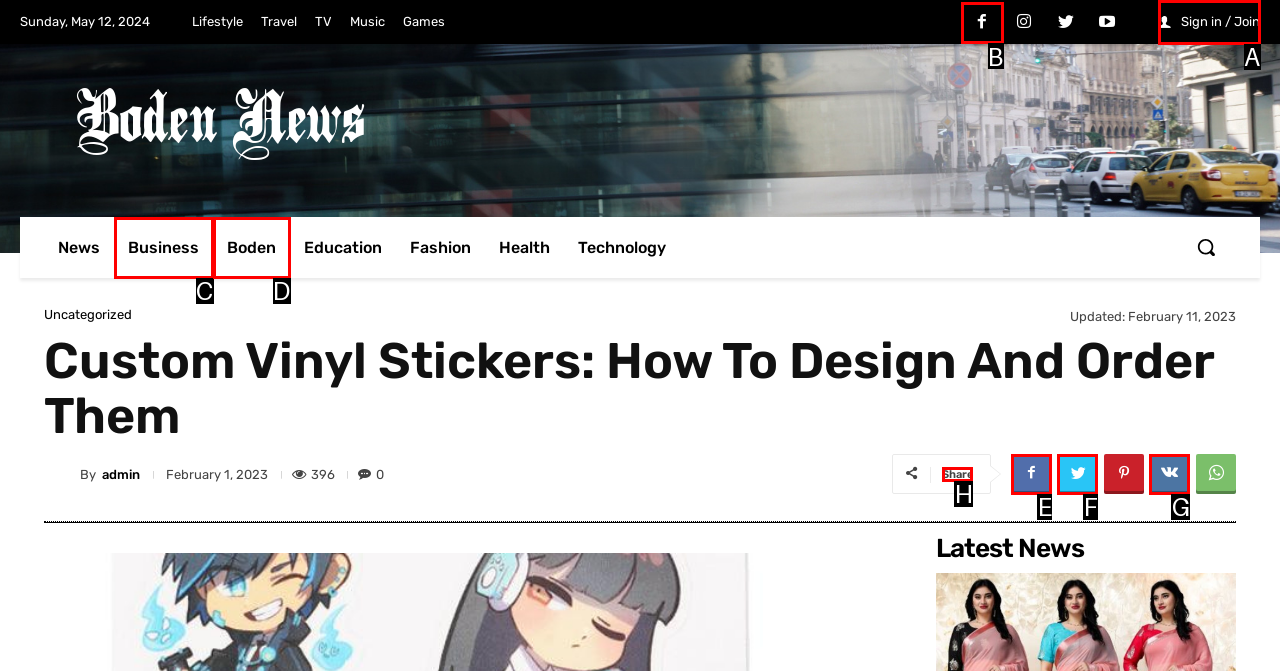Tell me which one HTML element you should click to complete the following task: Share the article
Answer with the option's letter from the given choices directly.

H